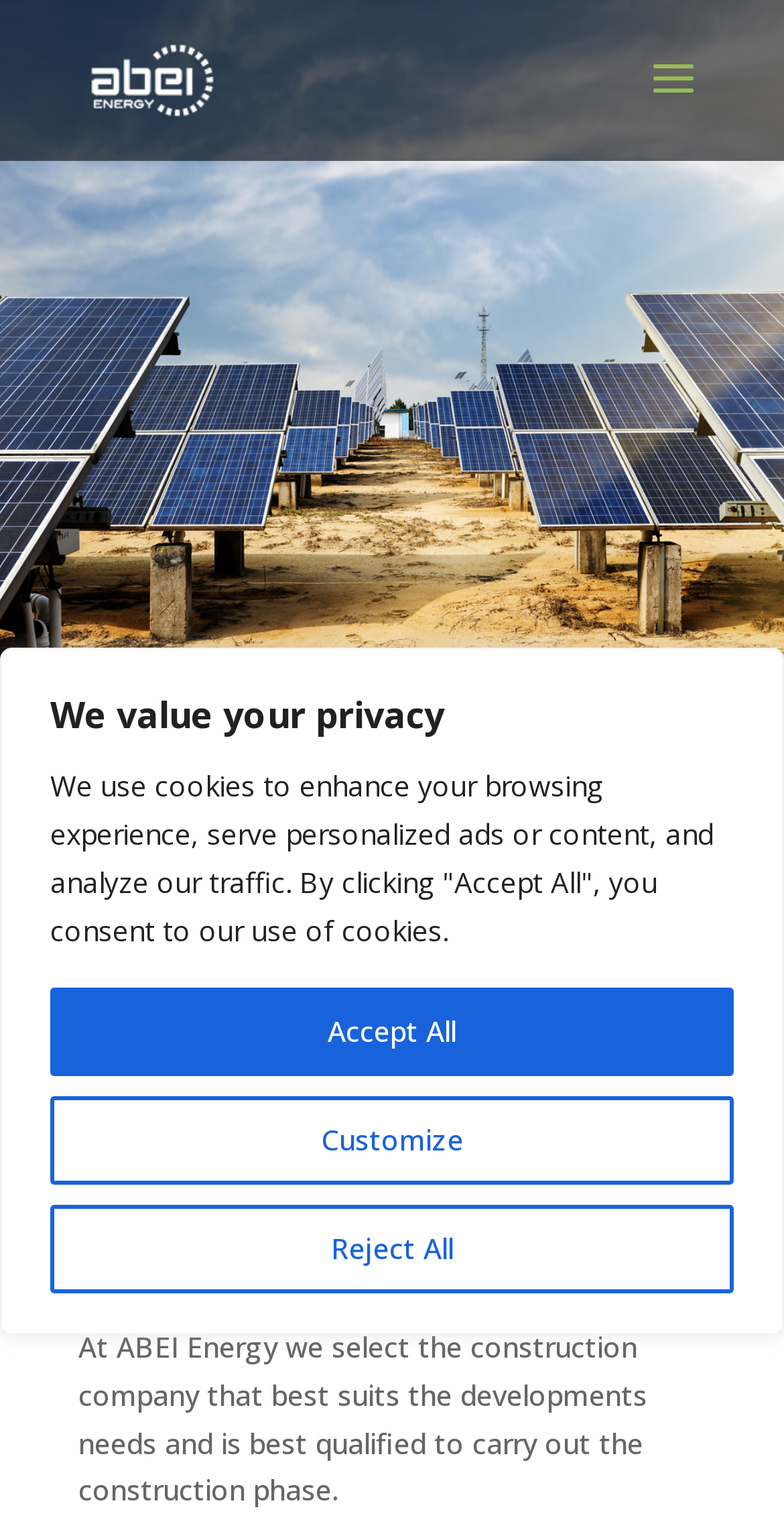What is the relationship between ABEI Energy and the construction company?
Refer to the image and respond with a one-word or short-phrase answer.

selects